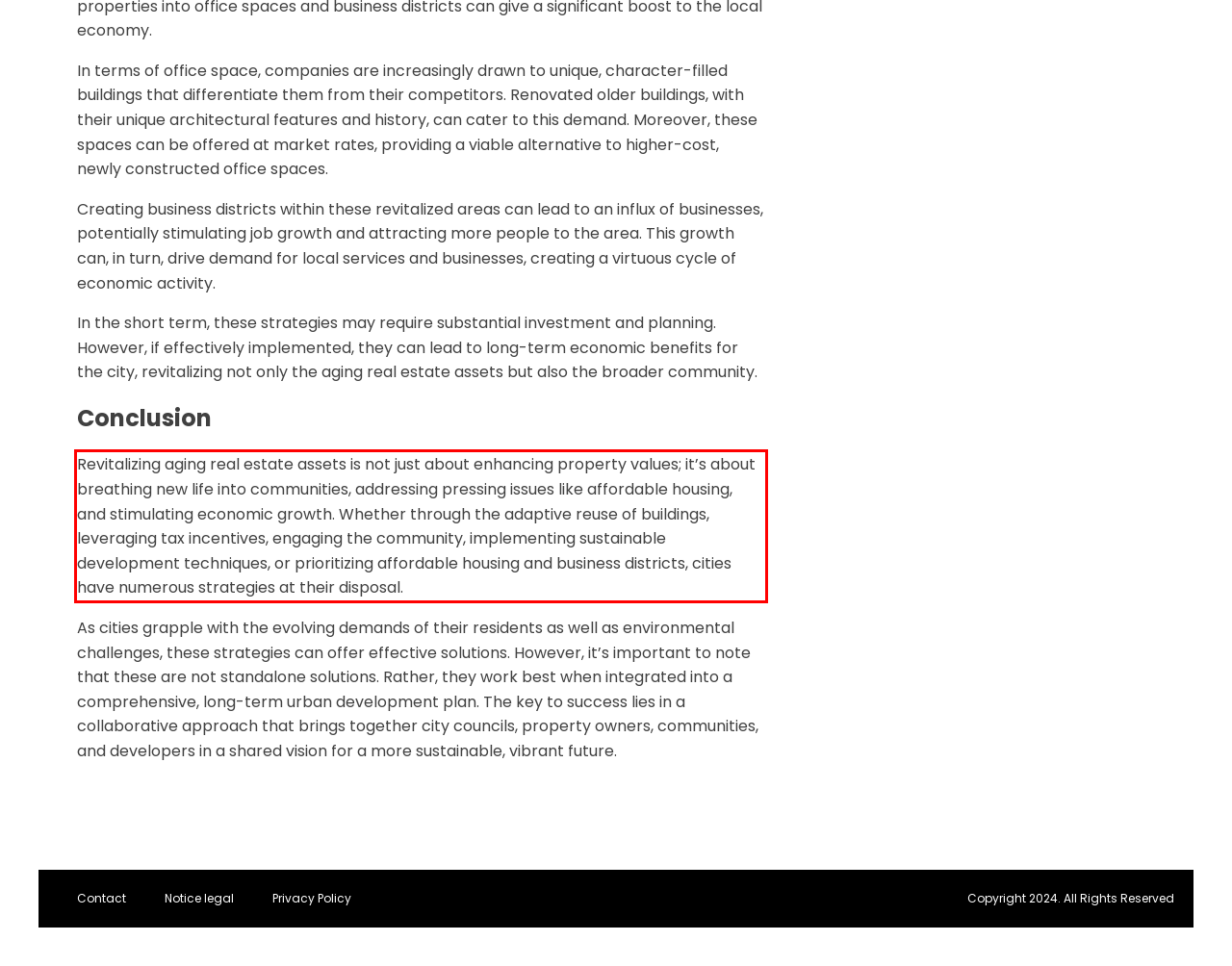Using the provided webpage screenshot, identify and read the text within the red rectangle bounding box.

Revitalizing aging real estate assets is not just about enhancing property values; it’s about breathing new life into communities, addressing pressing issues like affordable housing, and stimulating economic growth. Whether through the adaptive reuse of buildings, leveraging tax incentives, engaging the community, implementing sustainable development techniques, or prioritizing affordable housing and business districts, cities have numerous strategies at their disposal.